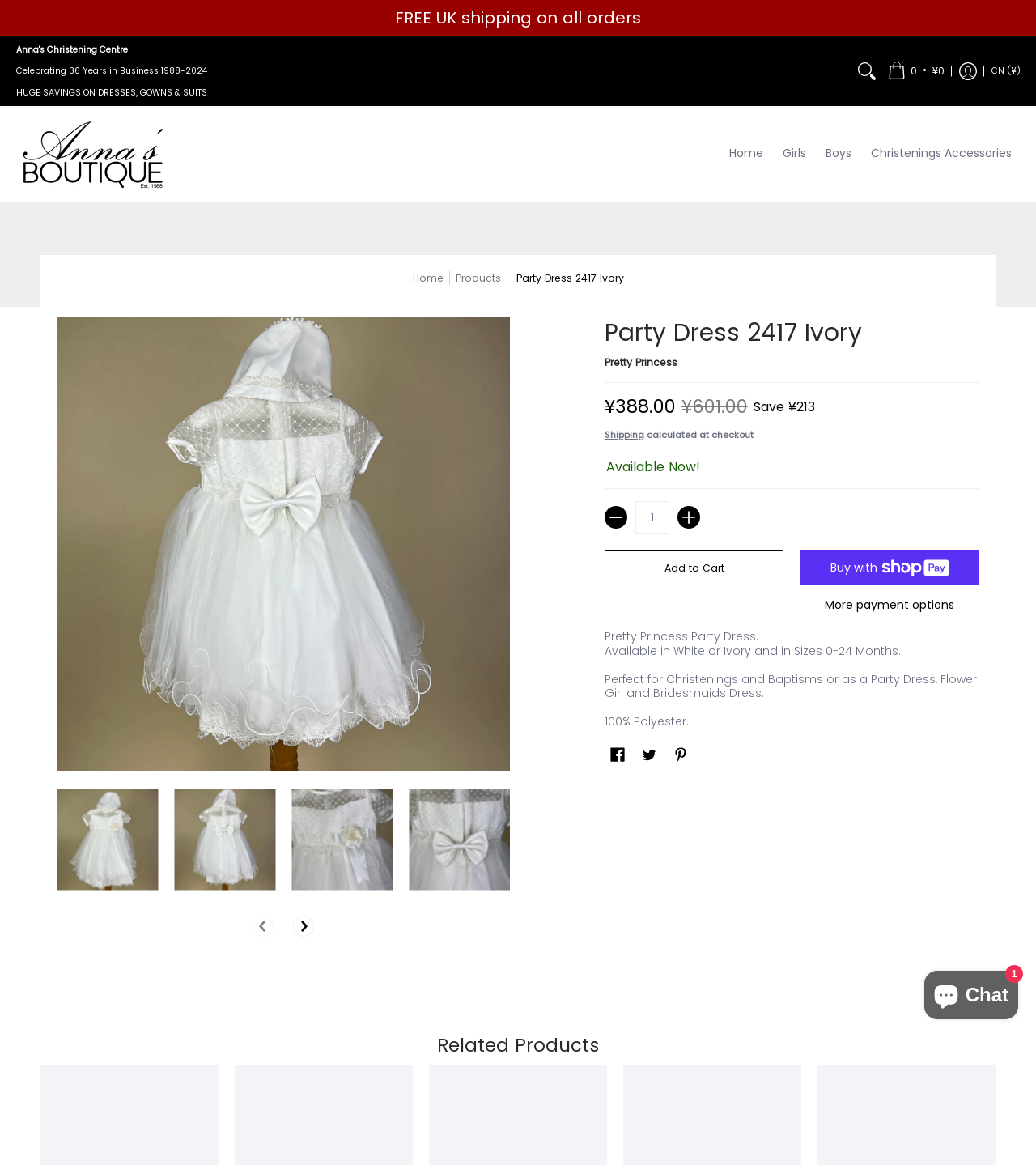How many images of the party dress are shown?
Using the screenshot, give a one-word or short phrase answer.

5